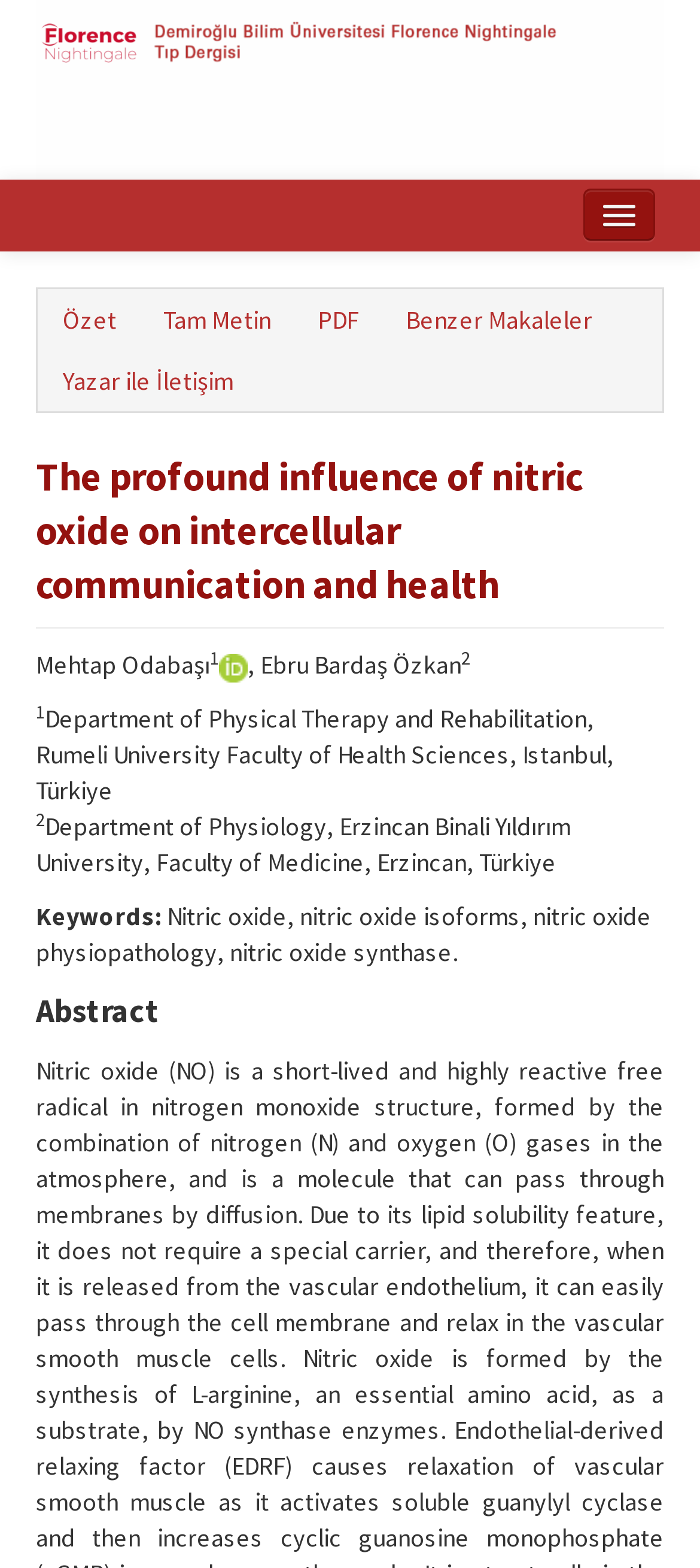What is the department of the second author?
Please provide a single word or phrase as the answer based on the screenshot.

Department of Physiology